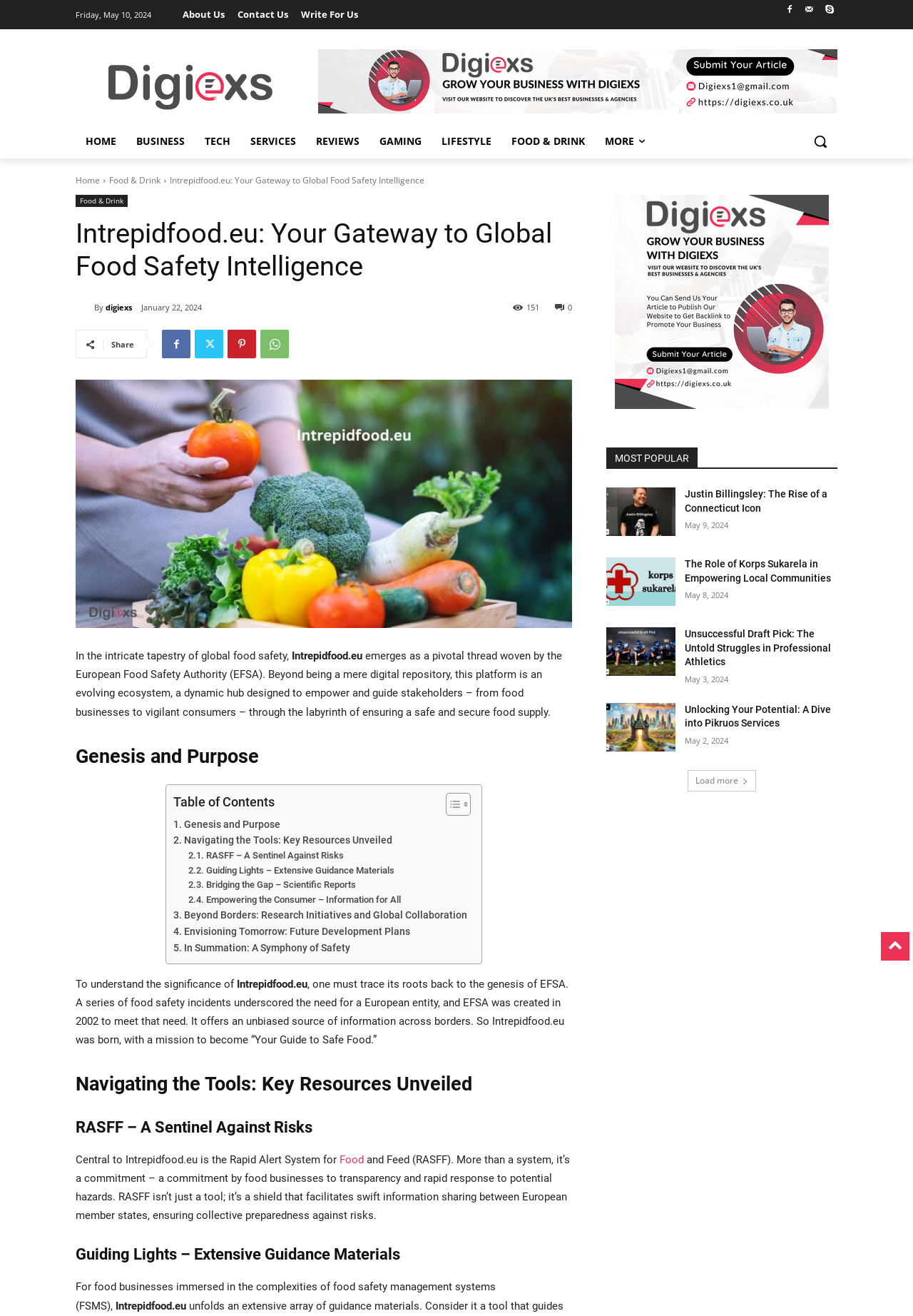Locate the bounding box coordinates of the area to click to fulfill this instruction: "Click on the 'Simple Frugality' link". The bounding box should be presented as four float numbers between 0 and 1, in the order [left, top, right, bottom].

None